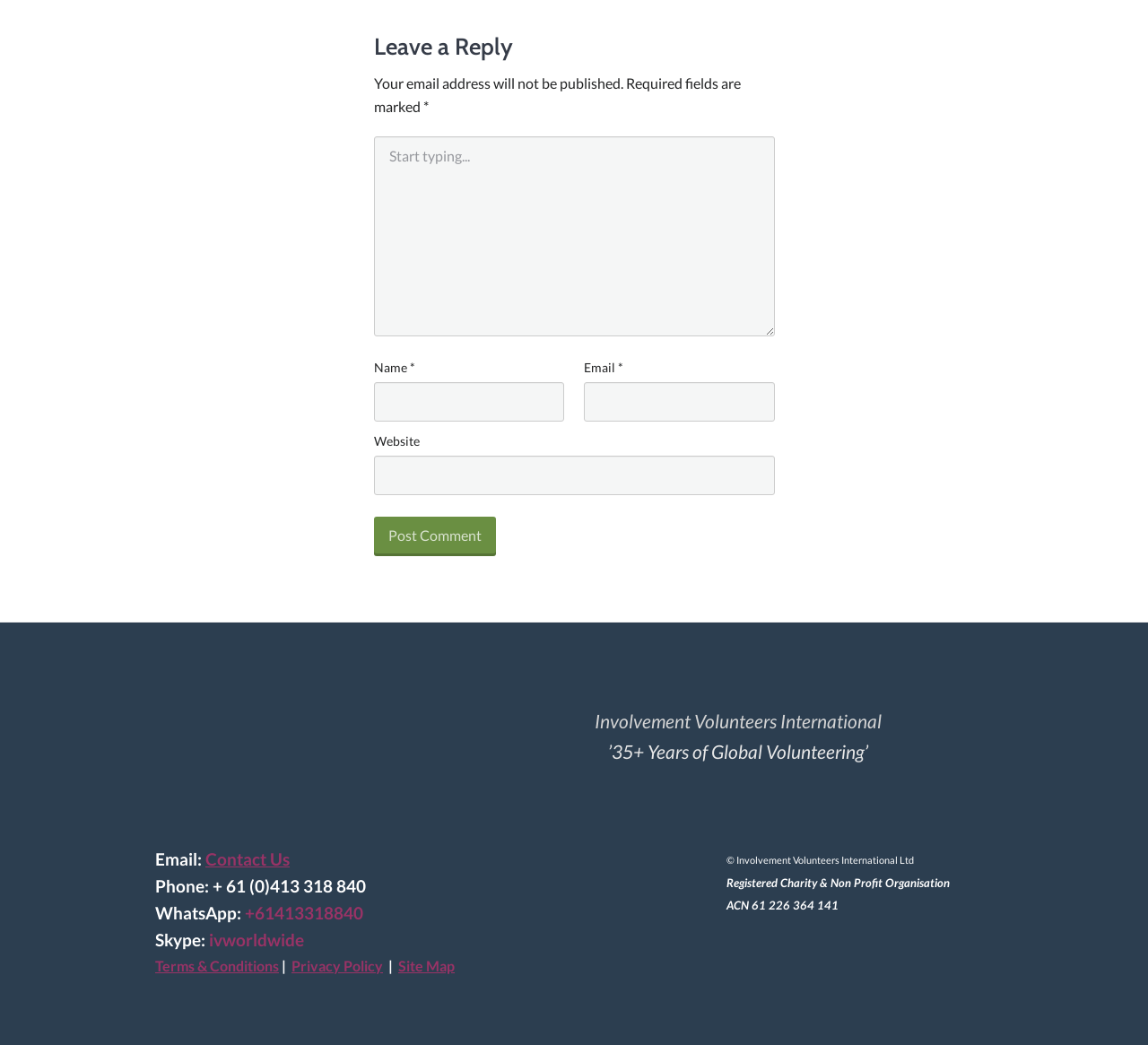What is the logo displayed on the webpage?
Using the image, answer in one word or phrase.

IVI logo new